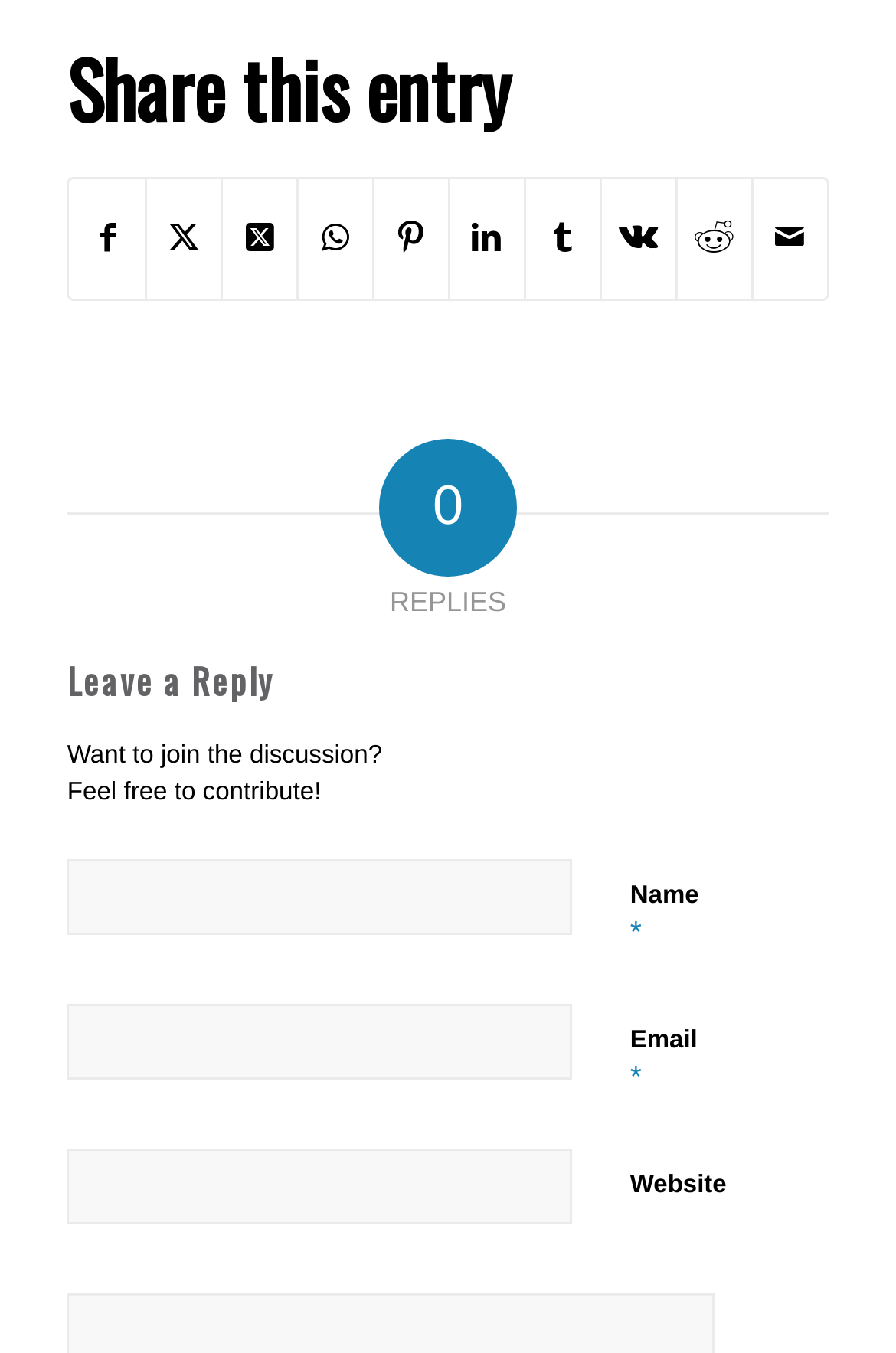Identify the bounding box coordinates of the clickable region to carry out the given instruction: "Leave a reply".

[0.075, 0.489, 0.797, 0.517]